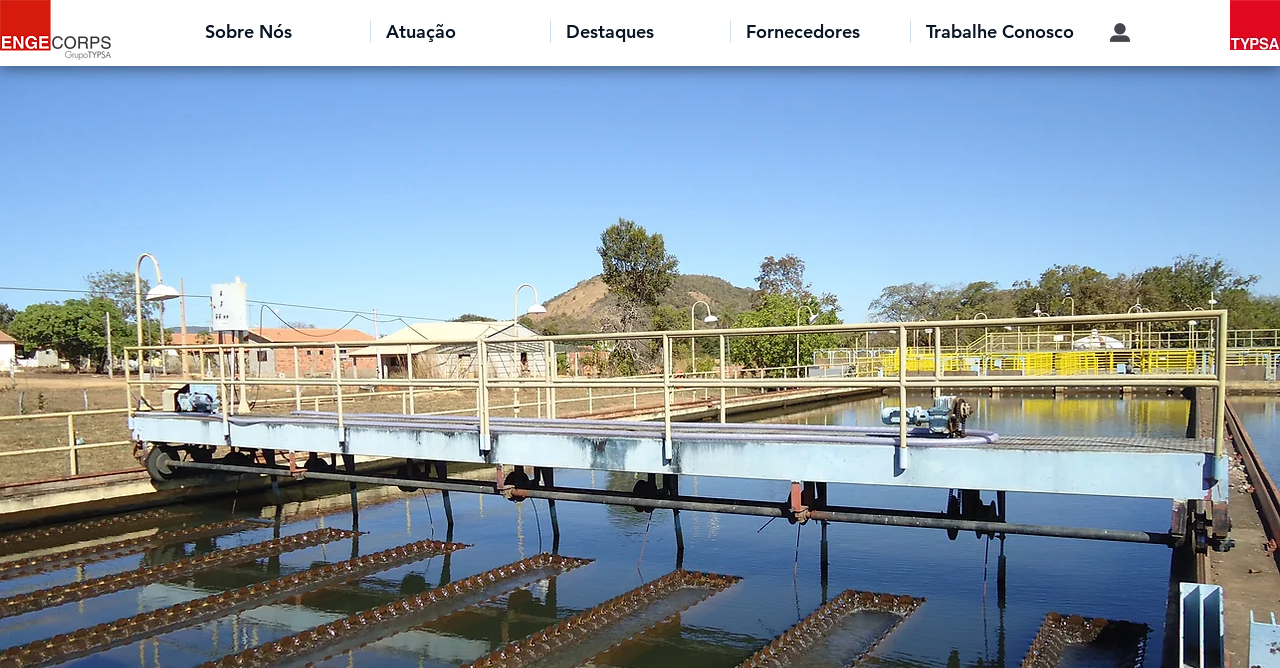What is the logo image filename?
Based on the screenshot, answer the question with a single word or phrase.

logo_ENGECORPS-grupoTYPSA_300dpi.png